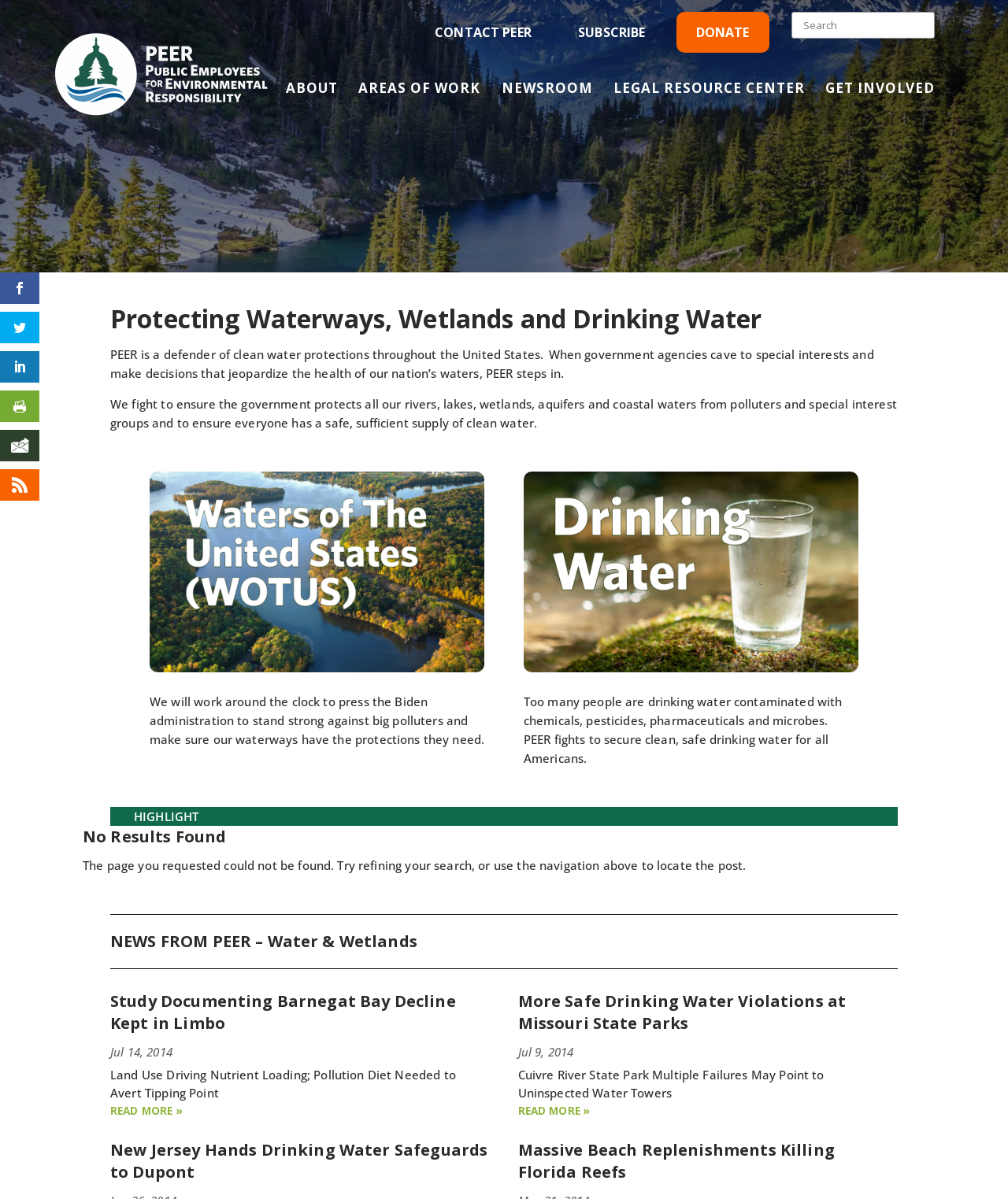Find the bounding box coordinates of the element to click in order to complete the given instruction: "Subscribe to PEER."

[0.558, 0.013, 0.656, 0.041]